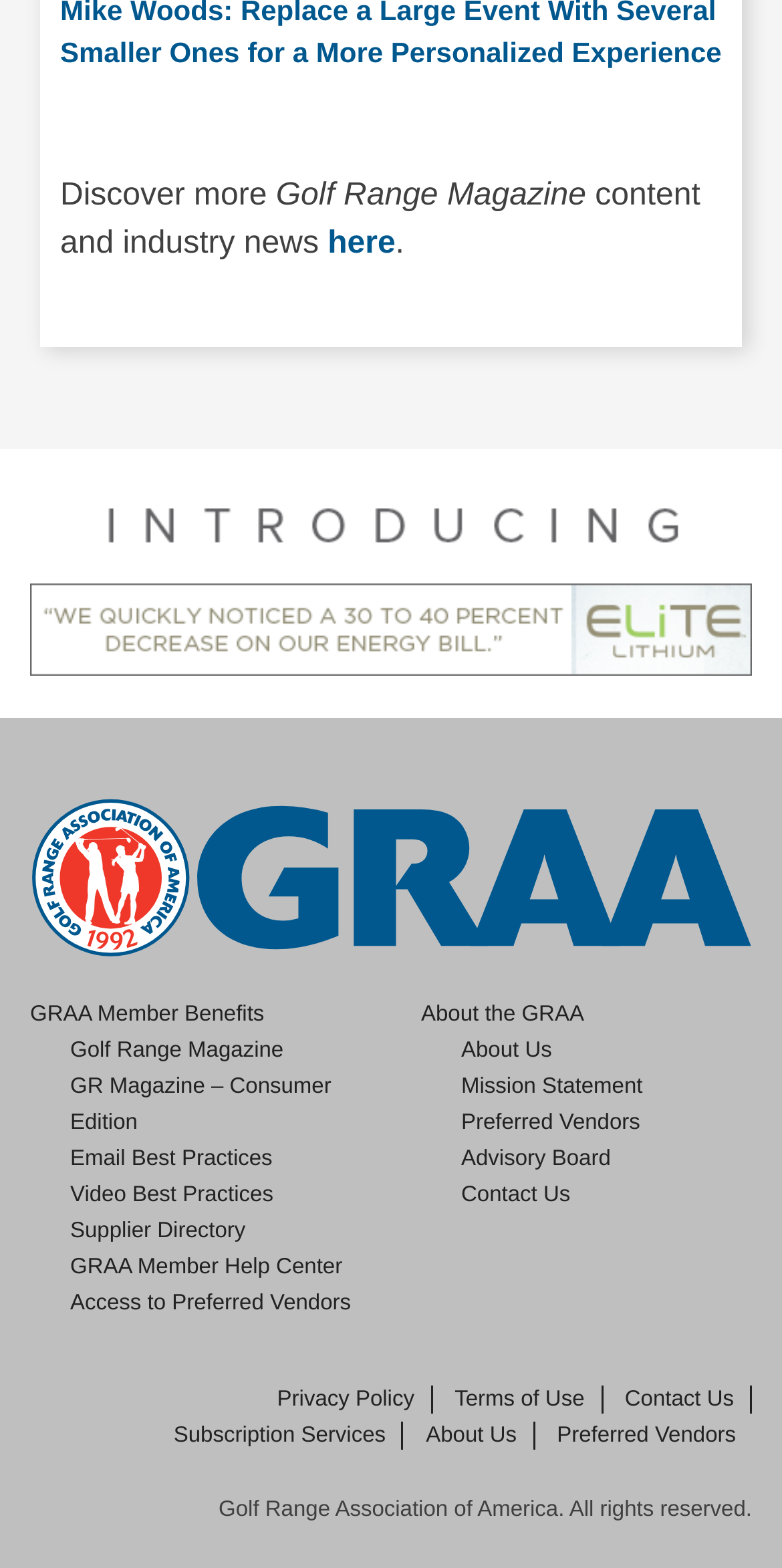Please use the details from the image to answer the following question comprehensively:
What is the theme of the webpage?

The theme of the webpage can be inferred from the presence of golf-related elements such as the 'Golf Range Magazine' and 'Golf Range Association of America' text elements, as well as the links to golf-related topics like 'Supplier Directory' and 'Preferred Vendors'.